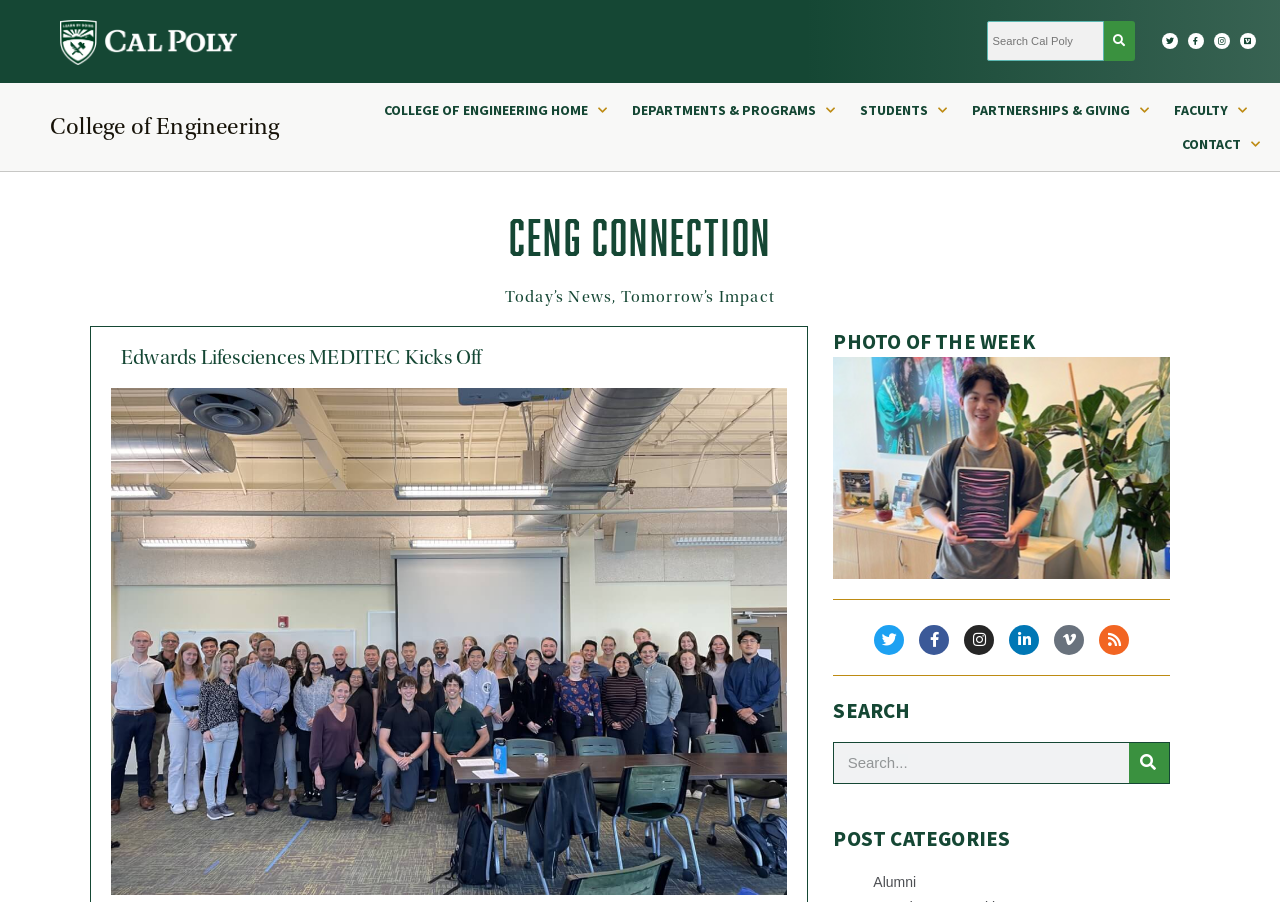Write an extensive caption that covers every aspect of the webpage.

The webpage appears to be a news article or blog post from the College of Engineering at Cal Poly. At the top of the page, there is a search bar with a magnifying glass icon and a "Search Cal Poly" placeholder text. To the right of the search bar, there are social media links to Twitter, Facebook, Instagram, Vimeo, and LinkedIn.

Below the search bar, there is a navigation menu with links to the College of Engineering home page, departments and programs, students, partnerships and giving, faculty, and contact information.

The main content of the page is divided into two sections. On the left, there is a heading that reads "CENG Connection" and another that reads "Today’s News, Tomorrow’s Impact". Below these headings, there are links to related articles or news stories.

On the right, there is a heading that reads "Edwards Lifesciences MEDITEC Kicks Off", which is the title of the main article. Below this heading, there is a large image of a group of people, likely related to the MEDITEC project. The article text is not explicitly described in the accessibility tree, but it is likely to be a summary of the event or project.

Further down the page, there is a section labeled "PHOTO OF THE WEEK" with a link to a related article. Below this, there are social media links again, and a search bar with a heading that reads "SEARCH". The search bar has a "Search" button and a text input field.

Finally, there is a section labeled "POST CATEGORIES" with a link to an "Alumni" category.